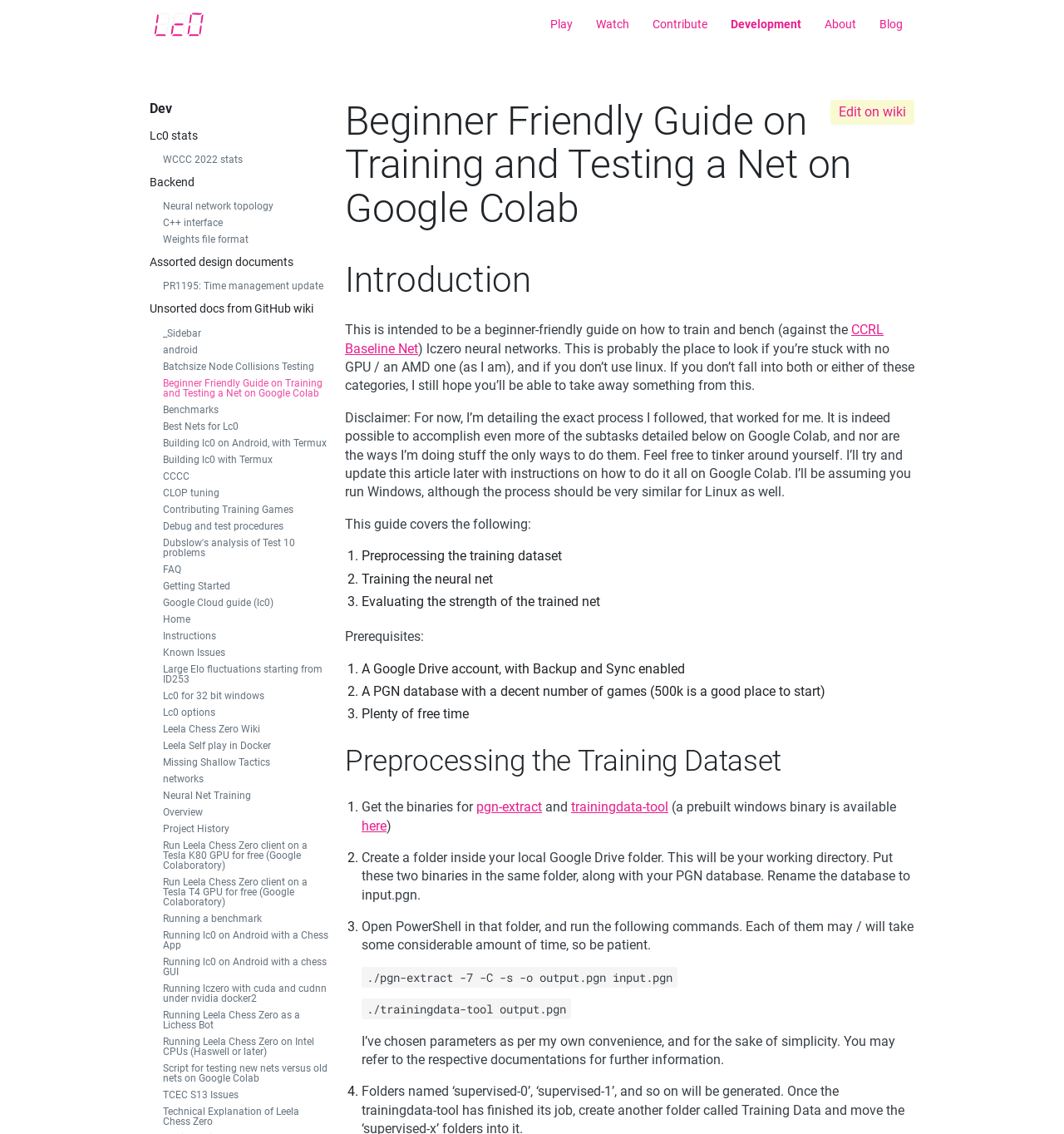How many links are there in the 'Dev' section?
From the image, respond with a single word or phrase.

6